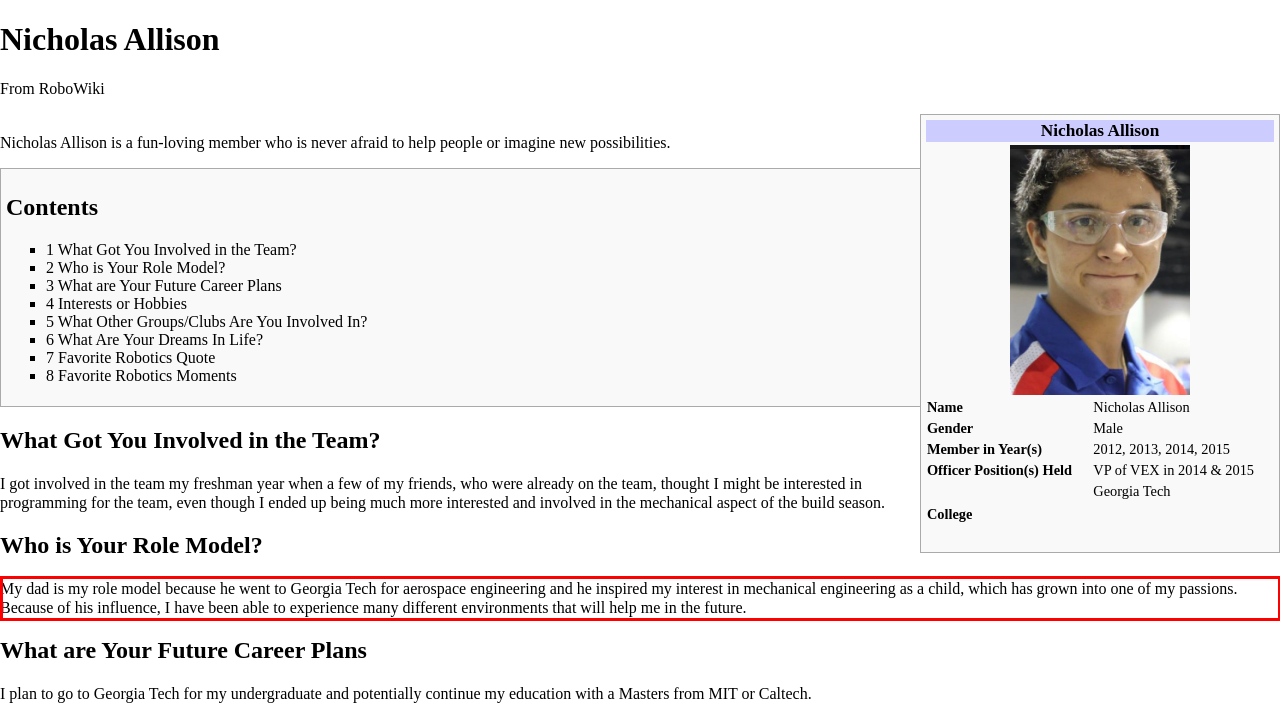Examine the webpage screenshot and use OCR to obtain the text inside the red bounding box.

My dad is my role model because he went to Georgia Tech for aerospace engineering and he inspired my interest in mechanical engineering as a child, which has grown into one of my passions. Because of his influence, I have been able to experience many different environments that will help me in the future.